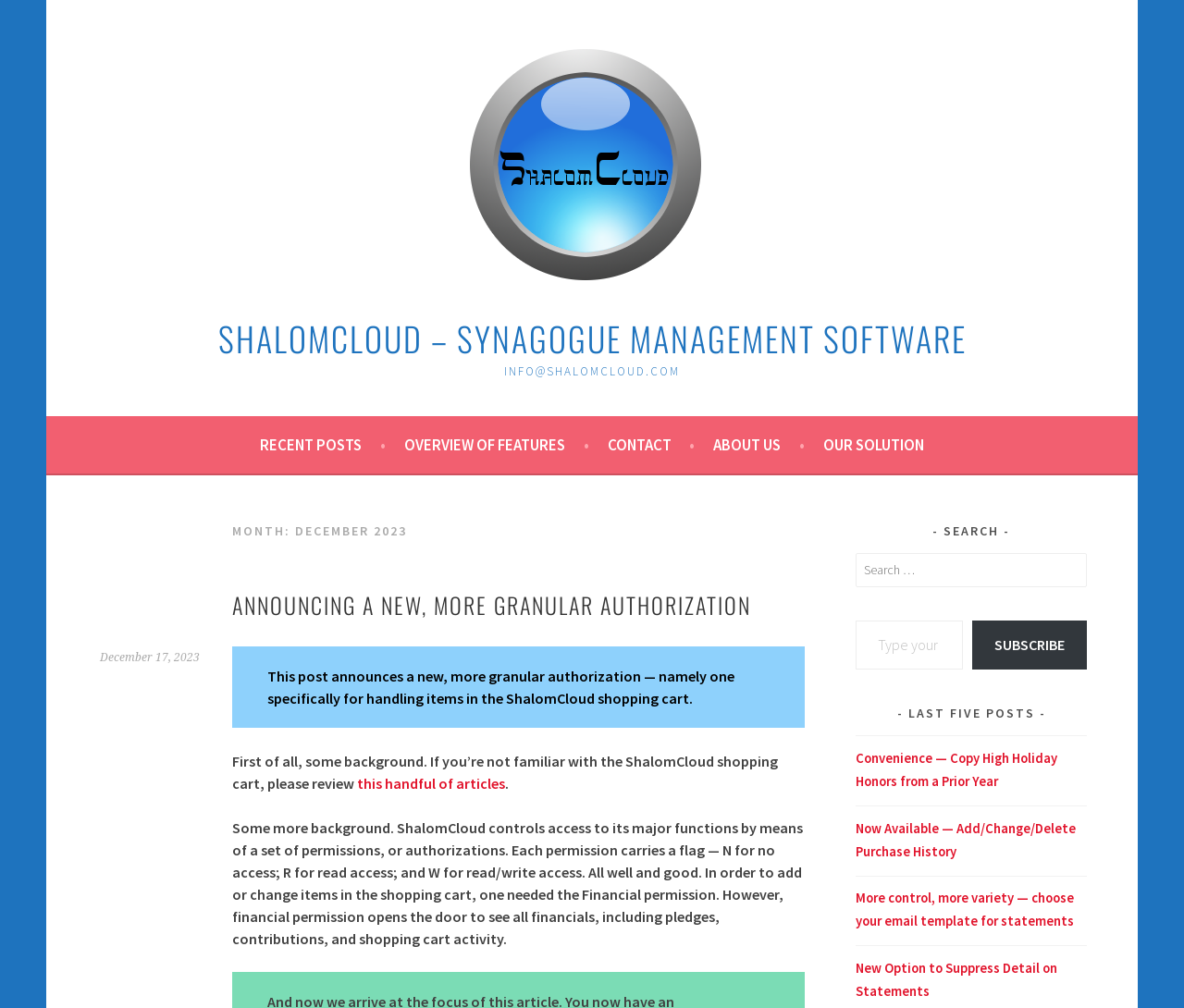What is the purpose of the email subscription box?
Observe the image and answer the question with a one-word or short phrase response.

Subscribe to newsletter